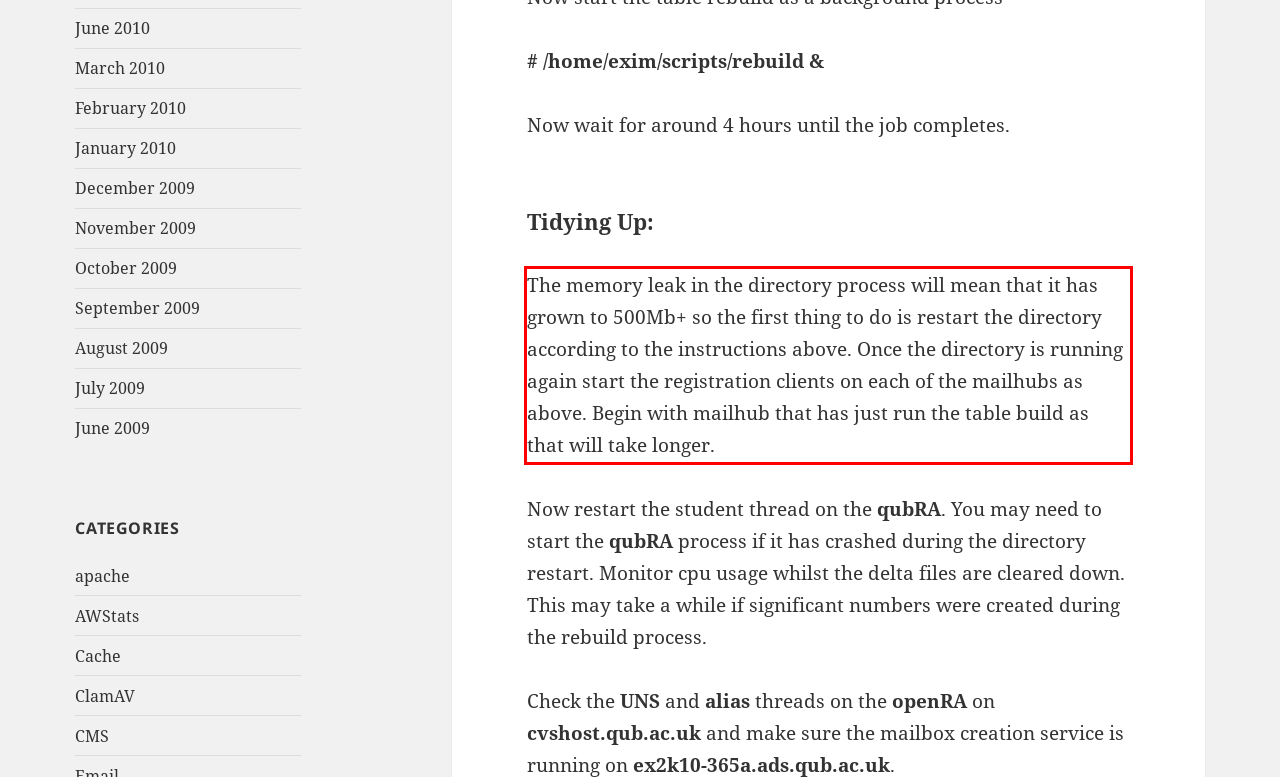There is a UI element on the webpage screenshot marked by a red bounding box. Extract and generate the text content from within this red box.

The memory leak in the directory process will mean that it has grown to 500Mb+ so the first thing to do is restart the directory according to the instructions above. Once the directory is running again start the registration clients on each of the mailhubs as above. Begin with mailhub that has just run the table build as that will take longer.